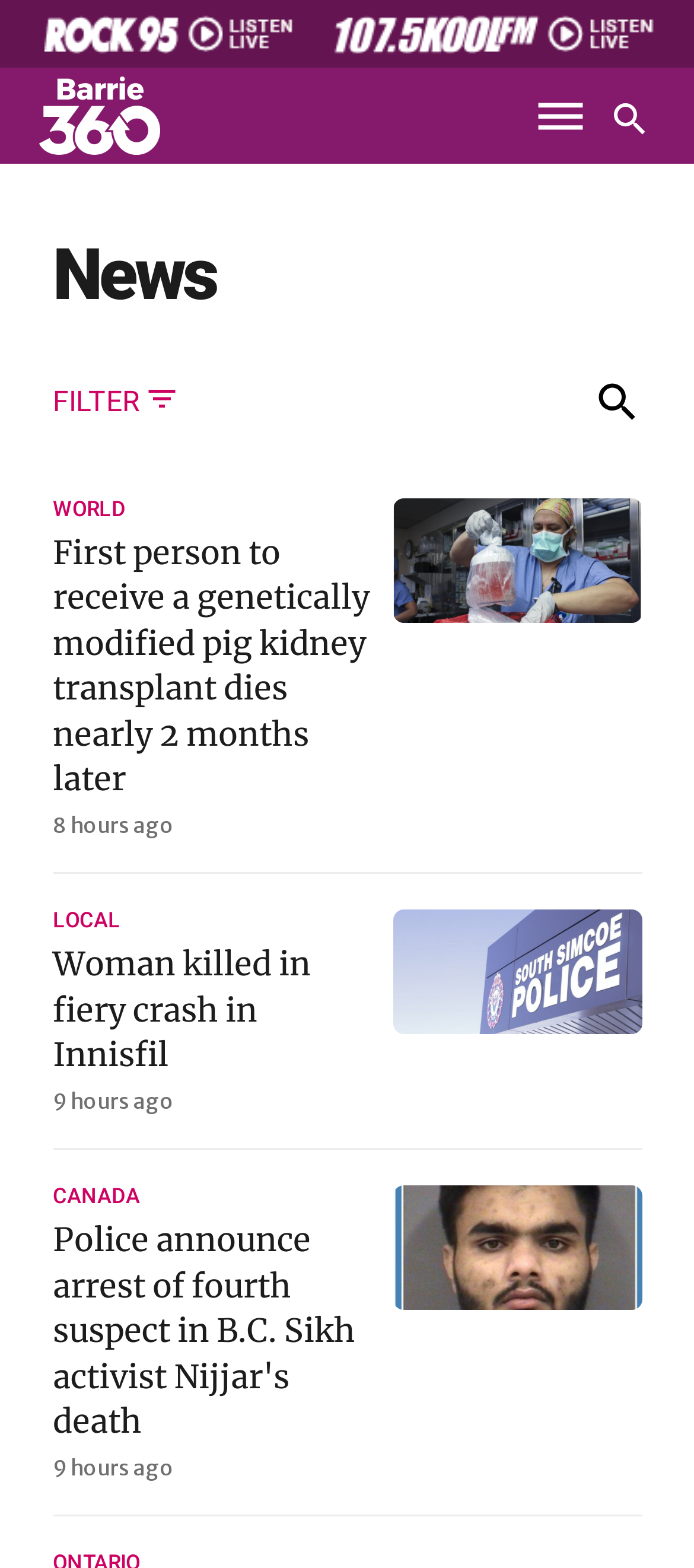Please predict the bounding box coordinates of the element's region where a click is necessary to complete the following instruction: "Search for stories". The coordinates should be represented by four float numbers between 0 and 1, i.e., [left, top, right, bottom].

[0.078, 0.284, 0.922, 0.329]